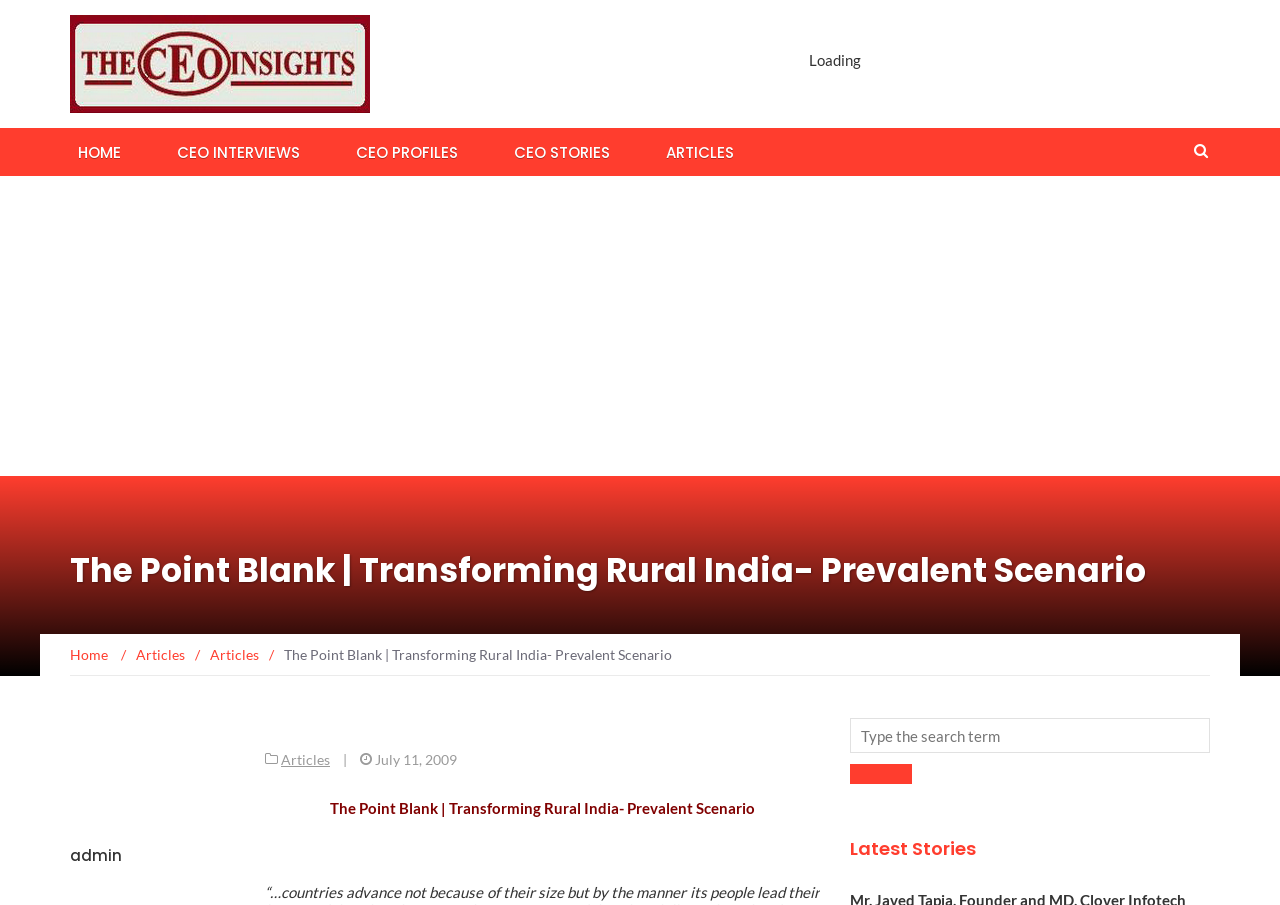Please determine the bounding box coordinates for the element that should be clicked to follow these instructions: "Read the latest stories".

[0.664, 0.922, 0.945, 0.955]